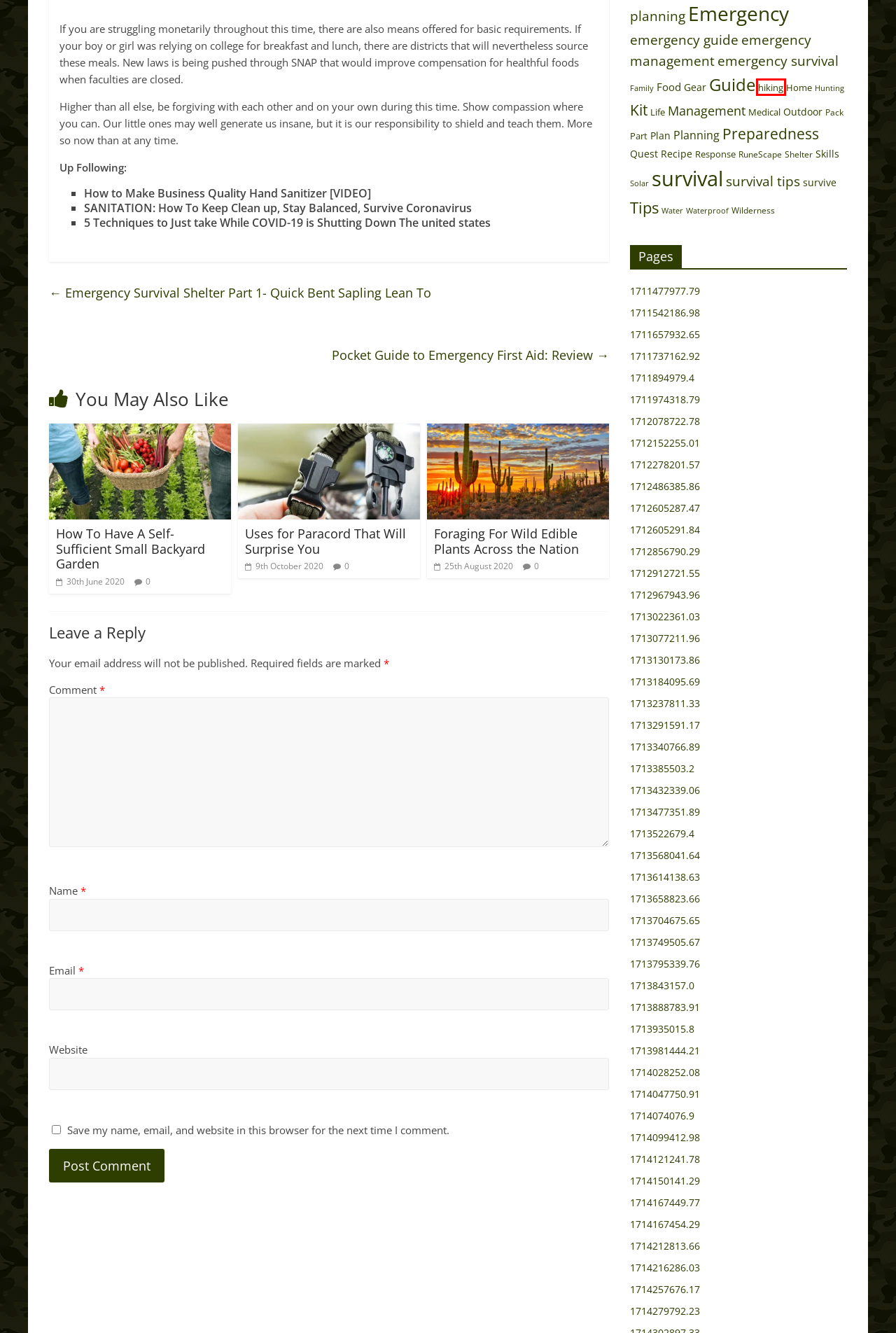You are given a webpage screenshot where a red bounding box highlights an element. Determine the most fitting webpage description for the new page that loads after clicking the element within the red bounding box. Here are the candidates:
A. Outdoor – The Guide For Survival
B. 1714167454.29 – The Guide For Survival
C. 1713184095.69 – The Guide For Survival
D. 1713981444.21 – The Guide For Survival
E. Pocket Guide to Emergency First Aid: Review – The Guide For Survival
F. 1713888783.91 – The Guide For Survival
G. survival – The Guide For Survival
H. hiking – The Guide For Survival

H